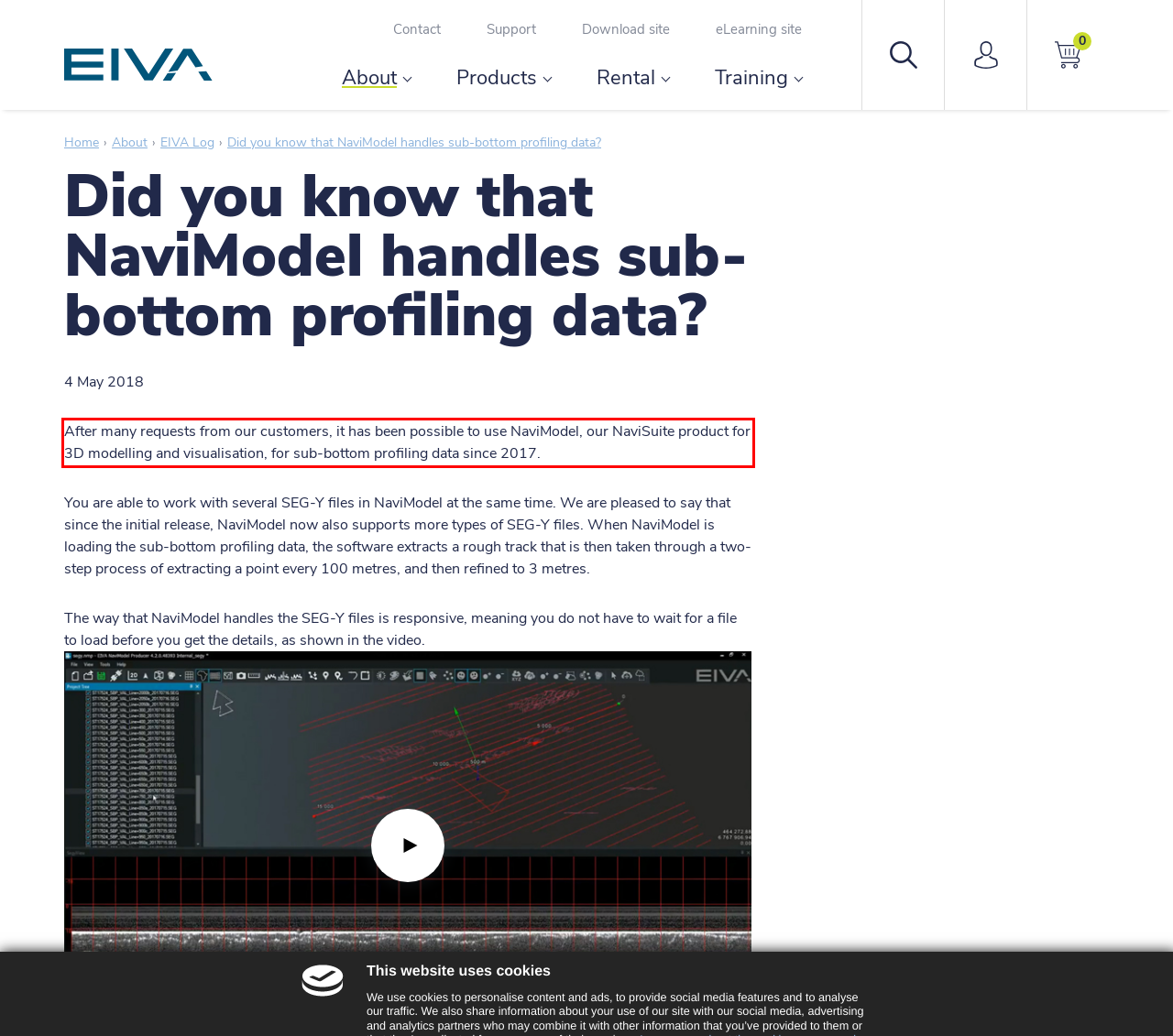Identify the red bounding box in the webpage screenshot and perform OCR to generate the text content enclosed.

After many requests from our customers, it has been possible to use NaviModel, our NaviSuite product for 3D modelling and visualisation, for sub-bottom profiling data since 2017.